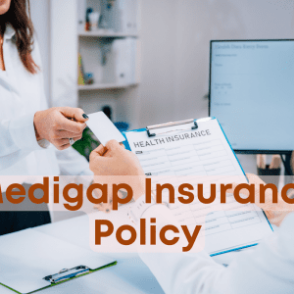Please answer the following question using a single word or phrase: What is visible in the background?

A computer screen